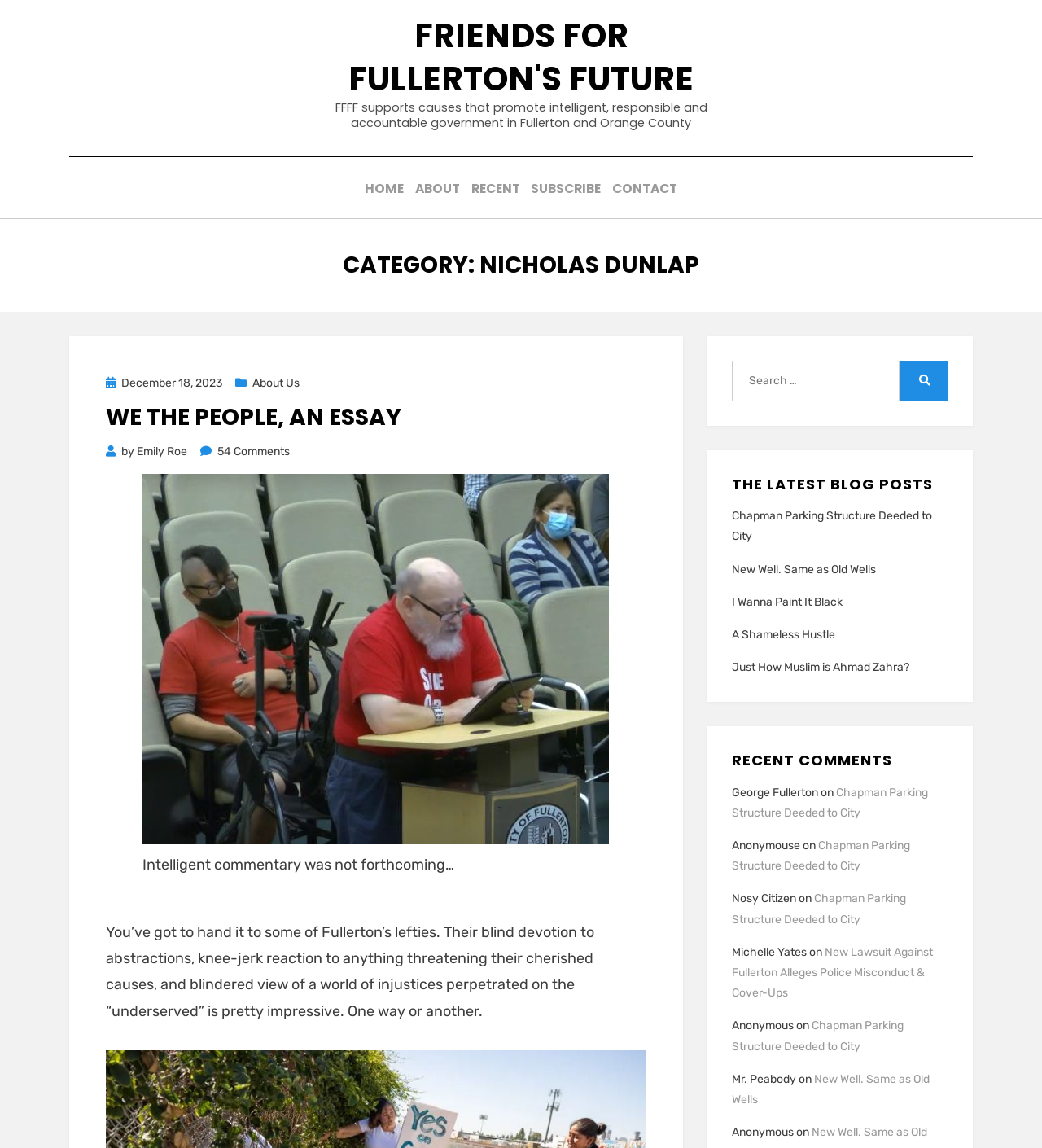Determine the bounding box coordinates for the clickable element required to fulfill the instruction: "View the article 'WE THE PEOPLE, AN ESSAY'". Provide the coordinates as four float numbers between 0 and 1, i.e., [left, top, right, bottom].

[0.102, 0.366, 0.385, 0.394]